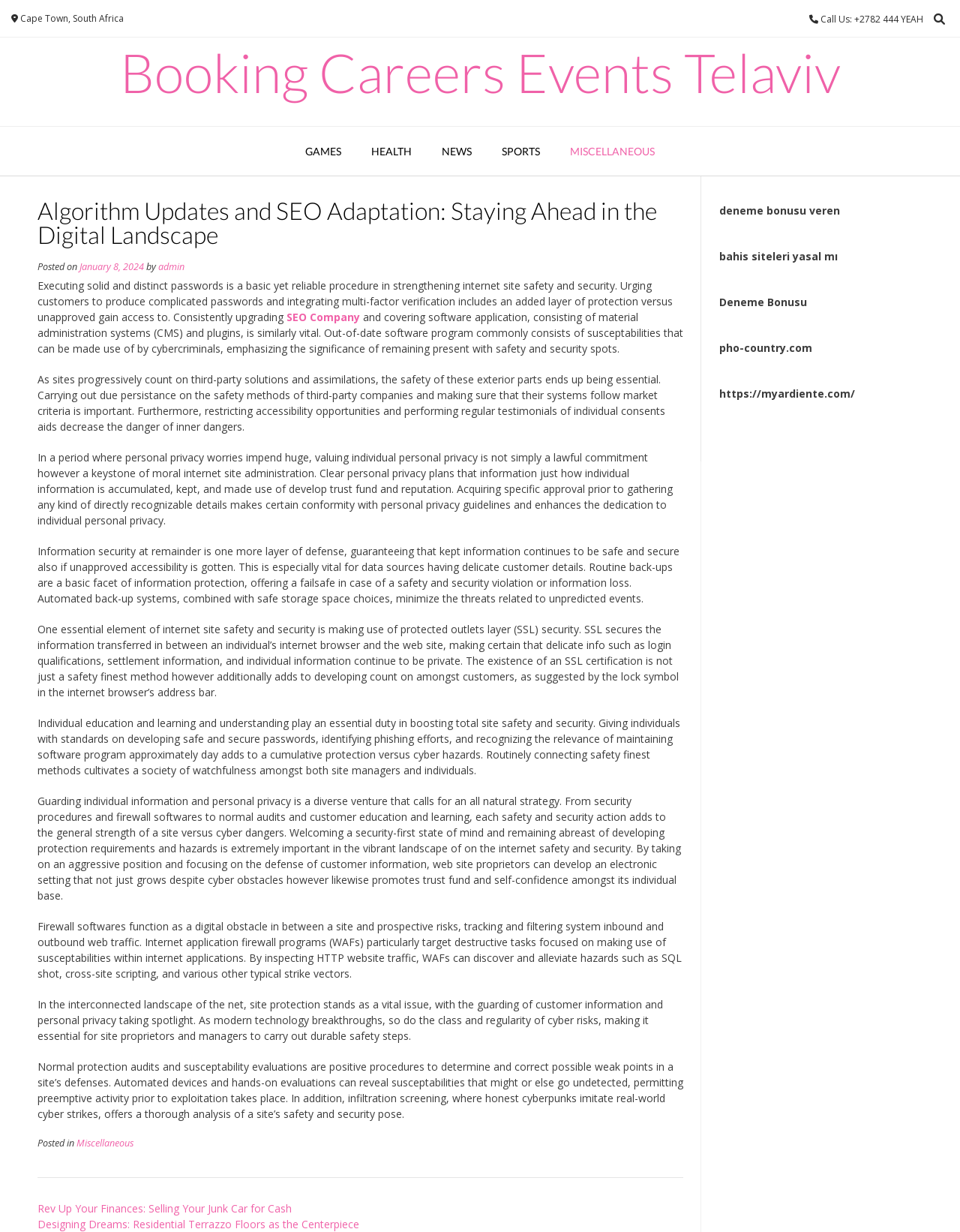What is the importance of individual education in website security?
Answer briefly with a single word or phrase based on the image.

To cultivate a culture of vigilance